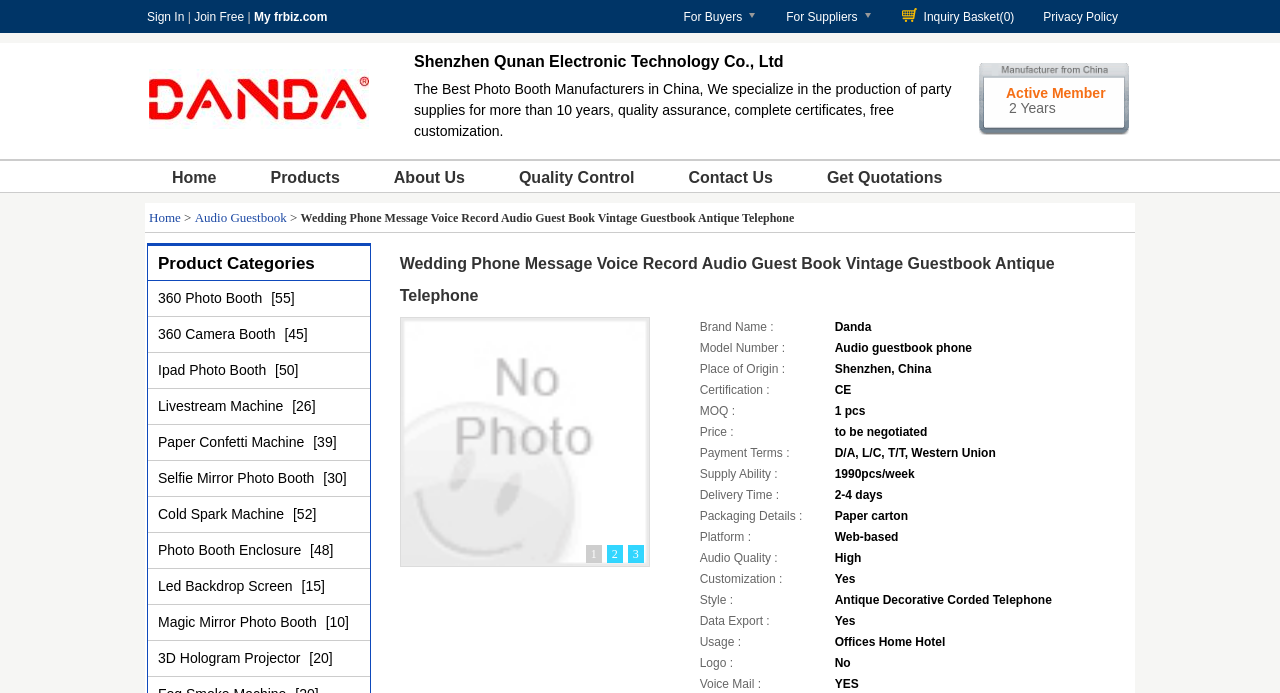Please identify the bounding box coordinates of the element's region that should be clicked to execute the following instruction: "View product details of Wedding Phone Message Voice Record Audio Guest Book Vintage Guestbook Antique Telephone". The bounding box coordinates must be four float numbers between 0 and 1, i.e., [left, top, right, bottom].

[0.297, 0.351, 0.885, 0.457]